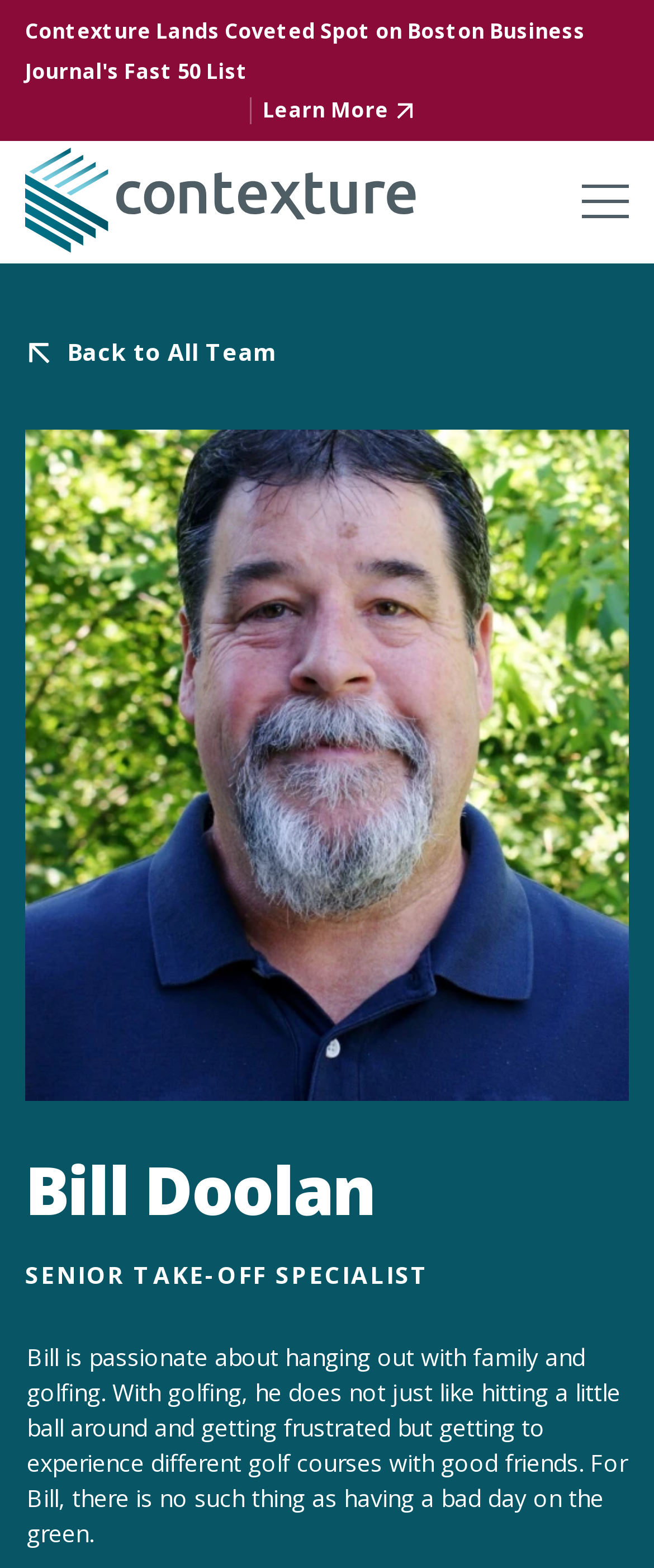Determine the bounding box coordinates for the UI element matching this description: "Toggle menu panel".

[0.89, 0.118, 0.962, 0.139]